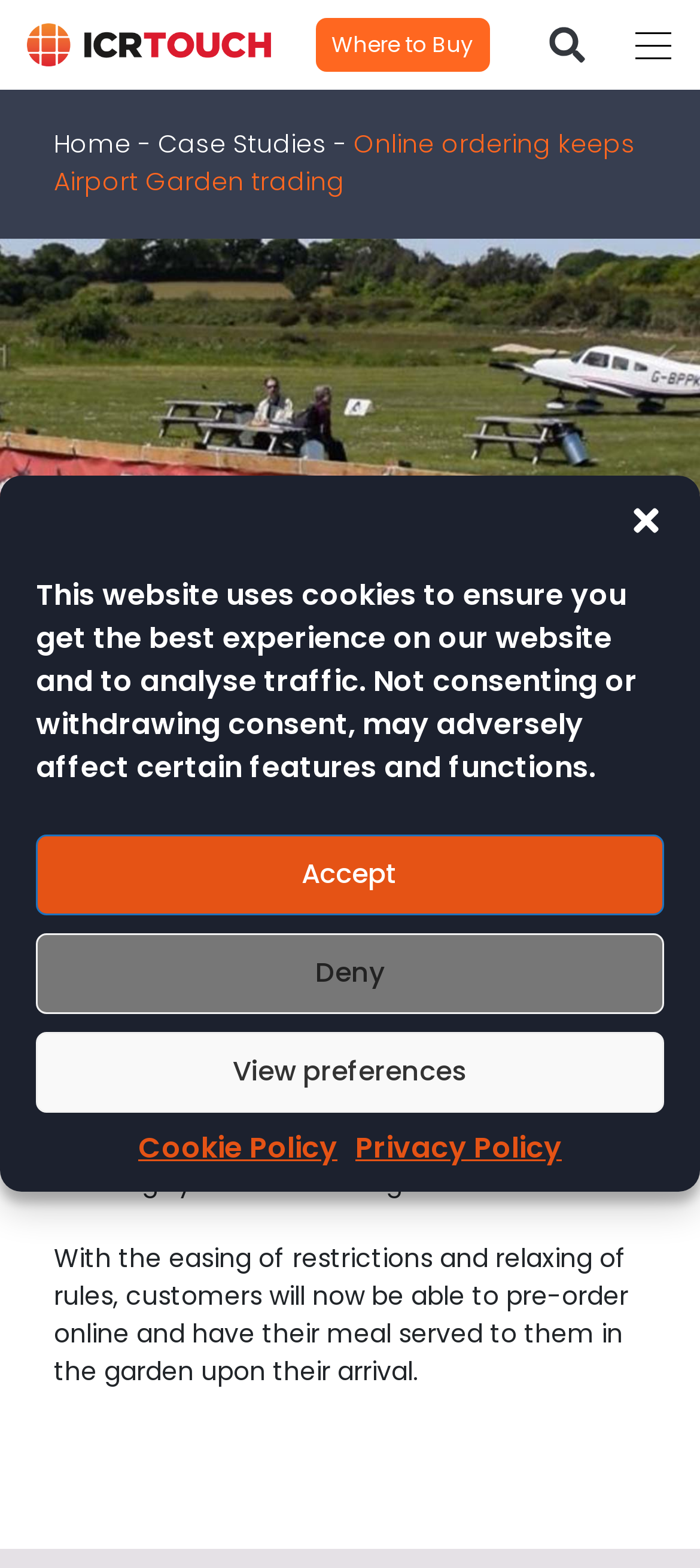Based on the image, please respond to the question with as much detail as possible:
What is the name of the airport mentioned?

I found the answer by reading the text content of the webpage, specifically the sentence 'ICRTouch customer Island Airport Sandown on the Isle of Wight have reopened to the UK public this week amid the current Covid-19 pandemic...'. The name of the airport is mentioned in this sentence.